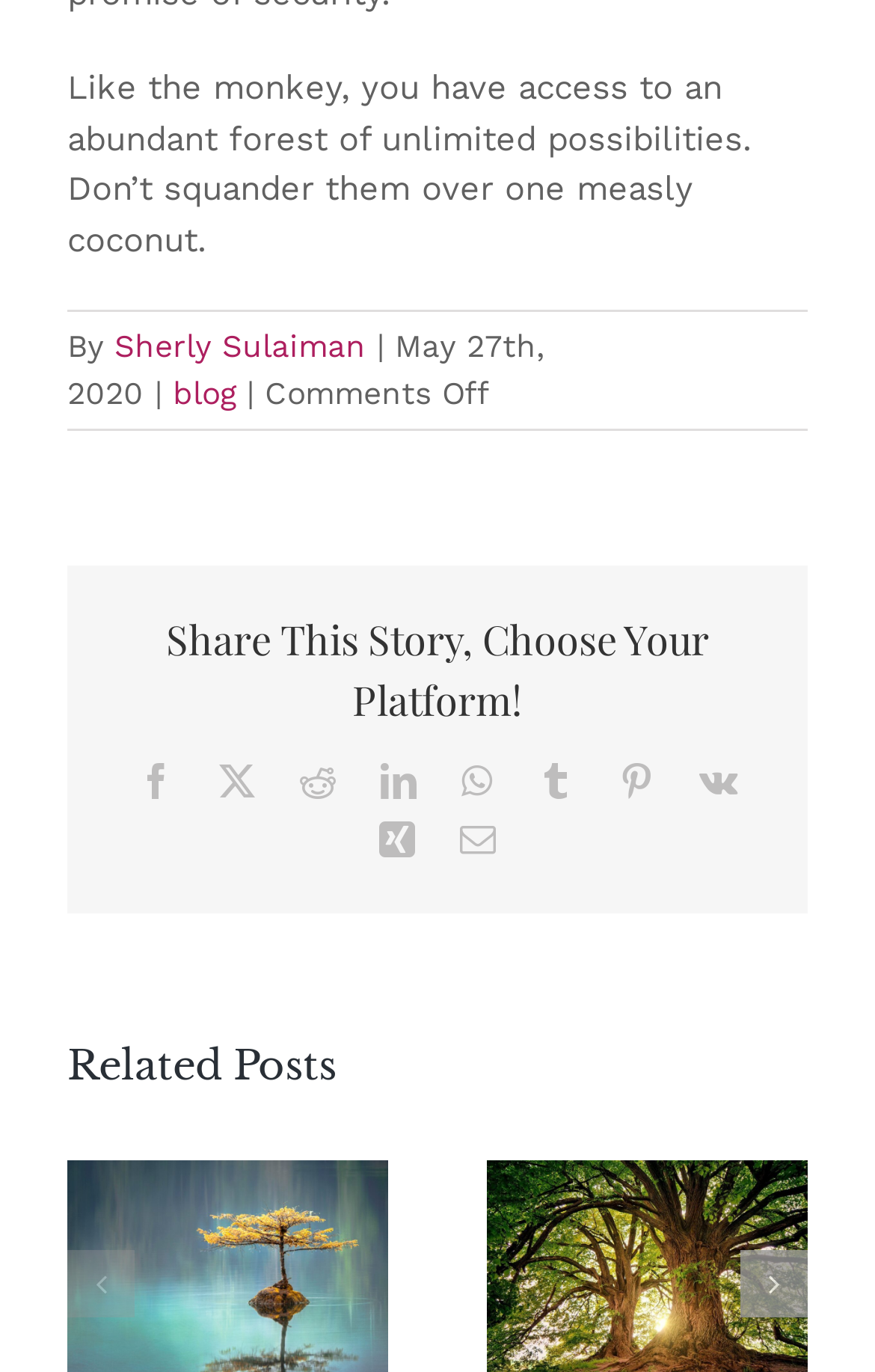Can you find the bounding box coordinates for the element to click on to achieve the instruction: "View the next slide"?

[0.846, 0.911, 0.923, 0.96]